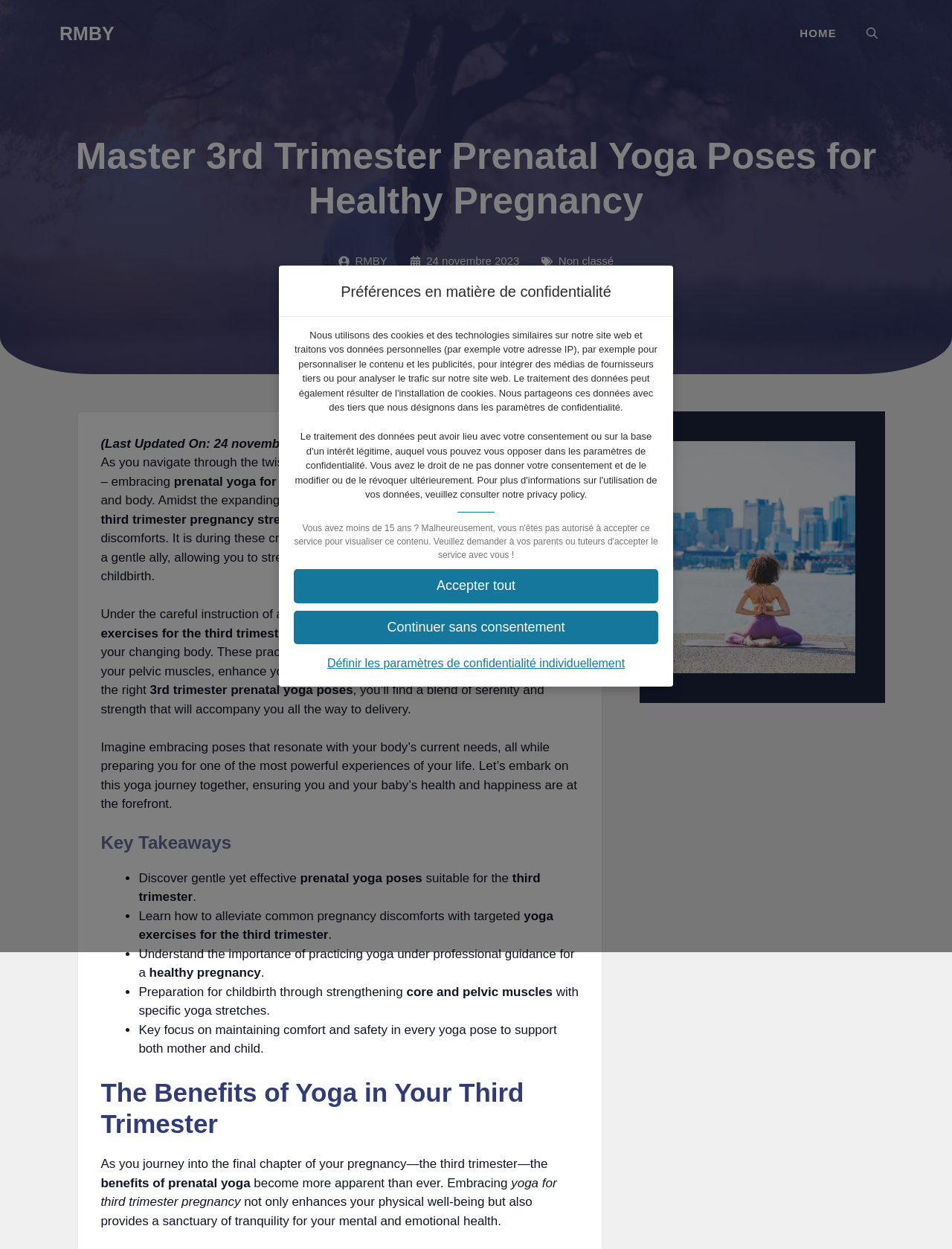Extract the bounding box coordinates of the UI element described by: "Home". The coordinates should include four float numbers ranging from 0 to 1, e.g., [left, top, right, bottom].

[0.824, 0.012, 0.895, 0.042]